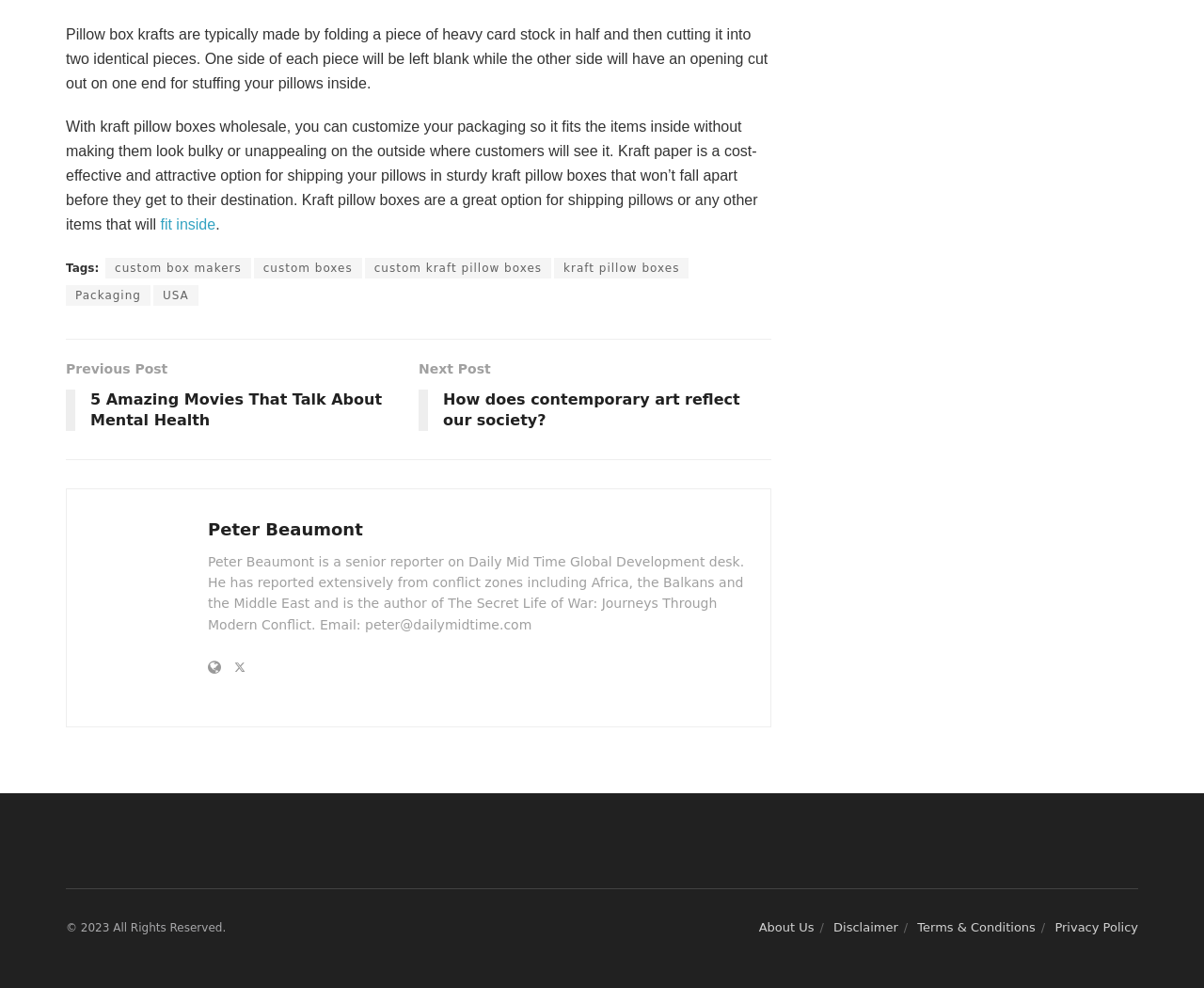Please give a concise answer to this question using a single word or phrase: 
What is kraft paper used for?

packaging materials